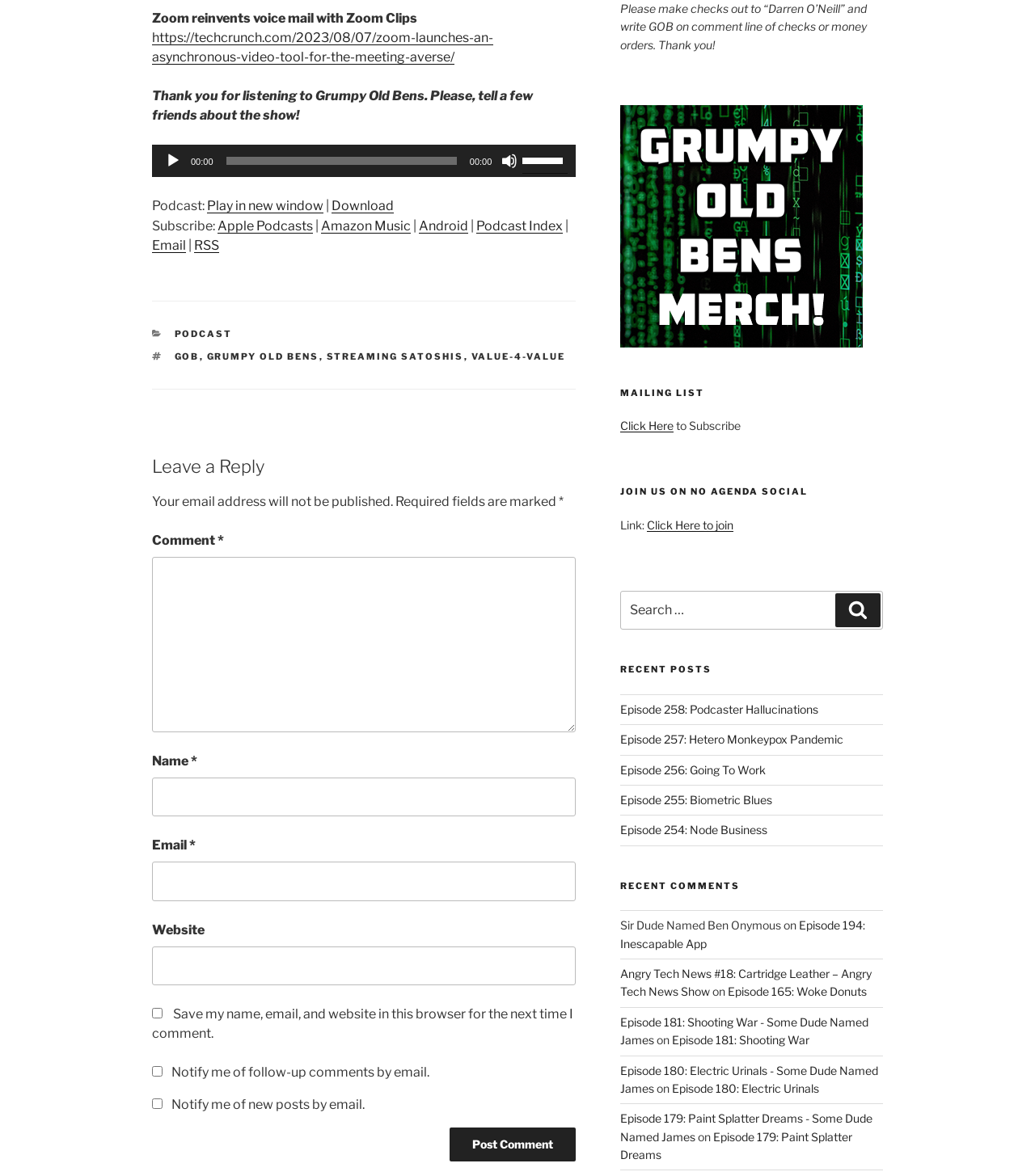Show the bounding box coordinates of the element that should be clicked to complete the task: "Subscribe to the podcast on Apple Podcasts".

[0.21, 0.186, 0.302, 0.199]